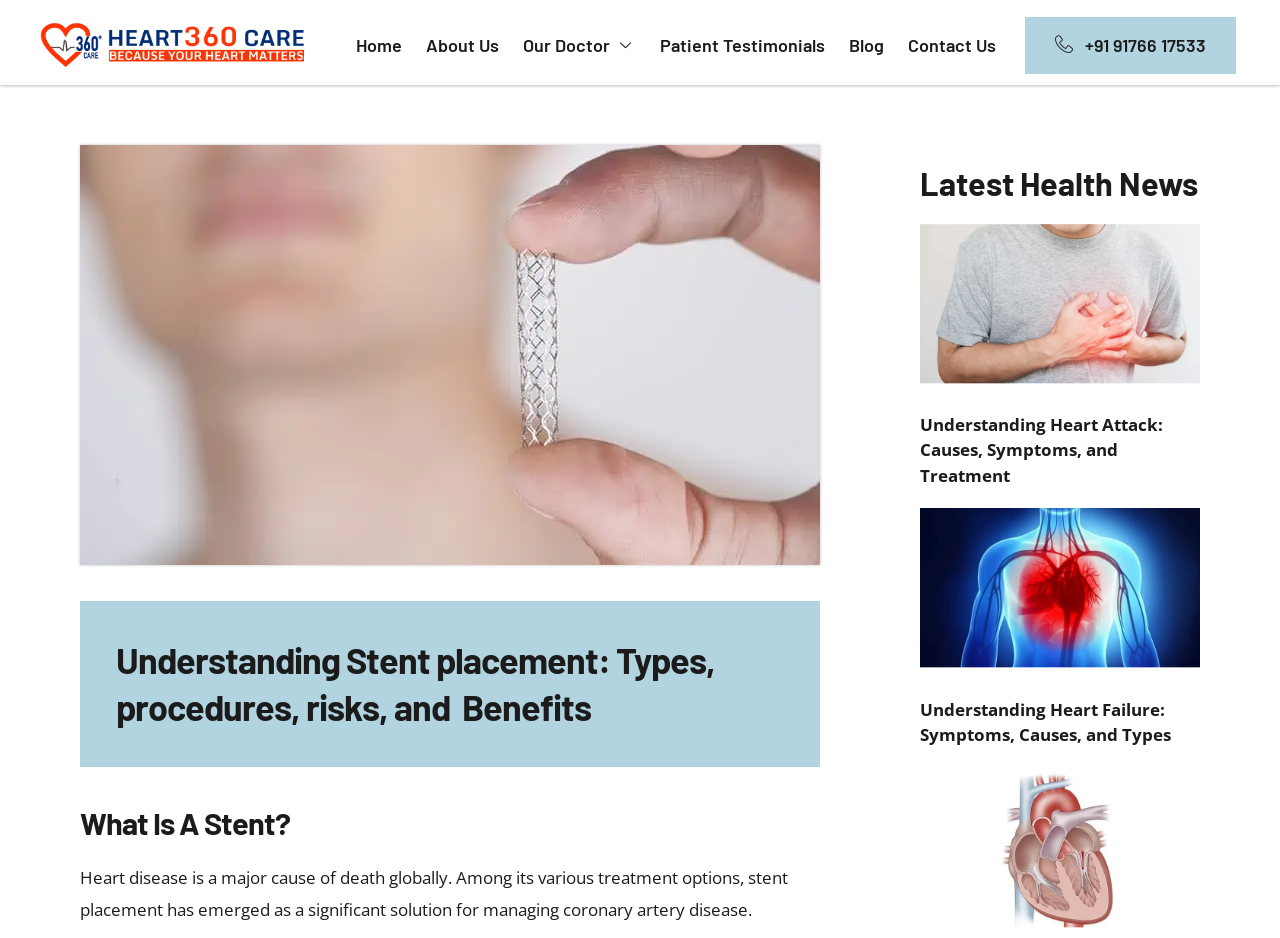What is the title of the first article in the 'Latest Health News' section?
Answer the question with as much detail as possible.

The first article in the 'Latest Health News' section has a heading 'Understanding Heart Attack: Causes, Symptoms, and Treatment' and an image with the title 'Heart Attack'.